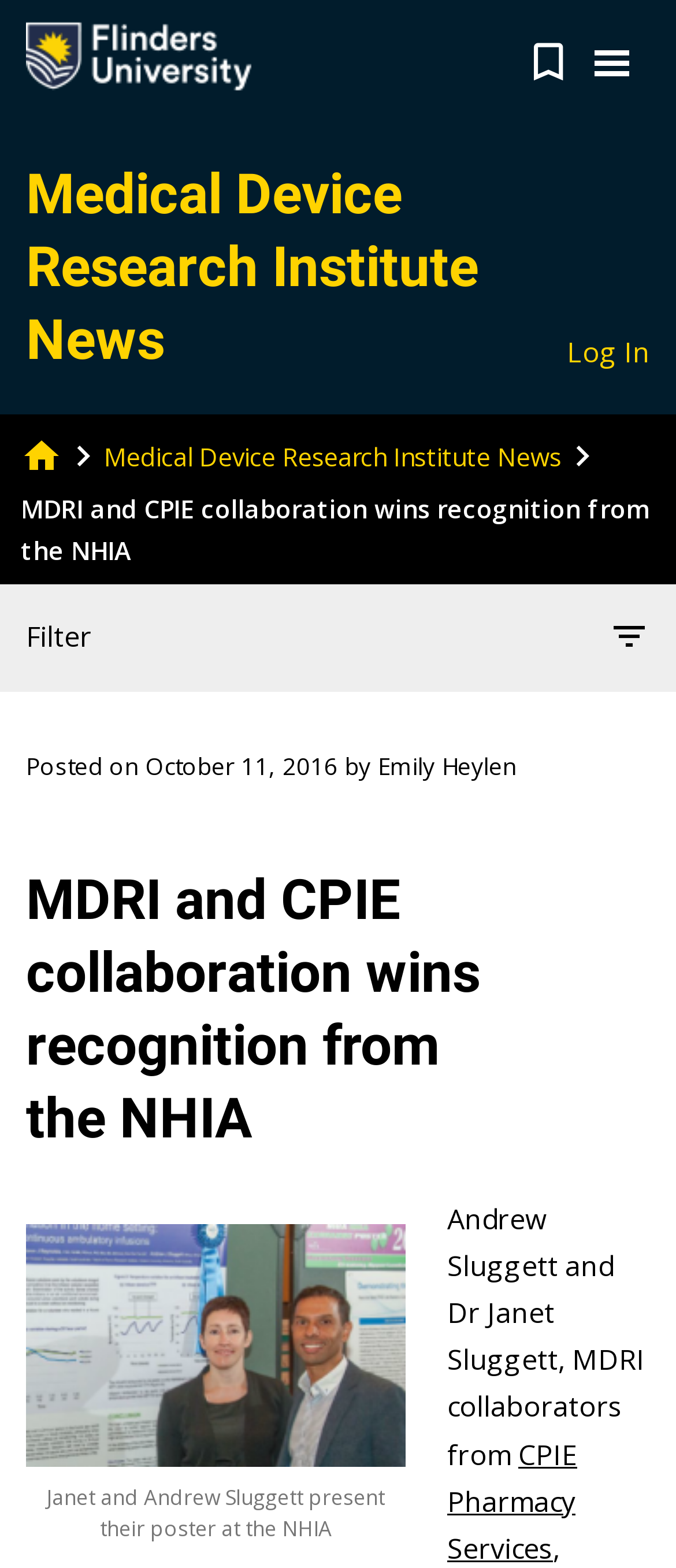Using the element description home, predict the bounding box coordinates for the UI element. Provide the coordinates in (top-left x, top-left y, bottom-right x, bottom-right y) format with values ranging from 0 to 1.

[0.031, 0.287, 0.092, 0.308]